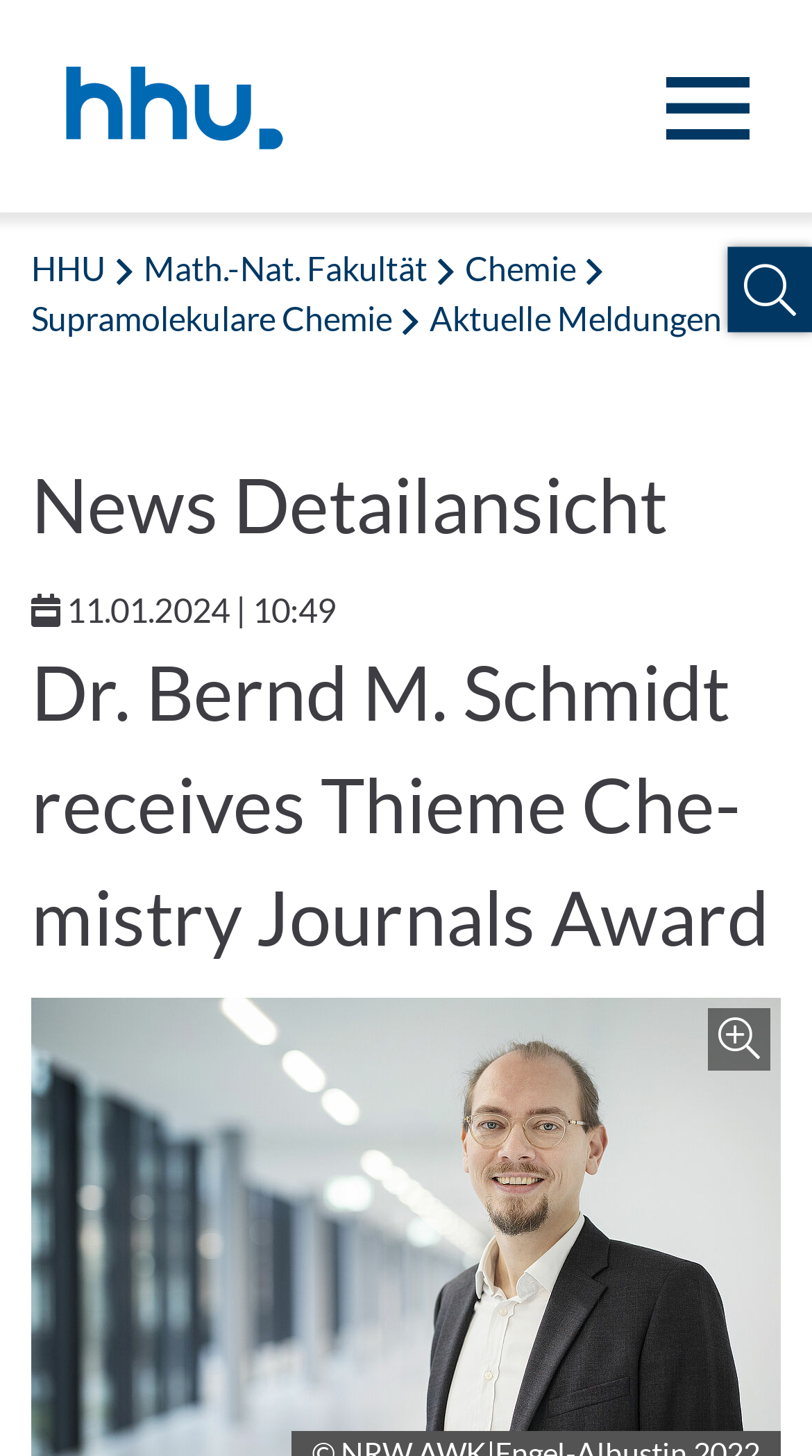Answer this question using a single word or a brief phrase:
What is the award received by Dr. Bernd M. Schmidt?

Thieme Chemistry Journals Award